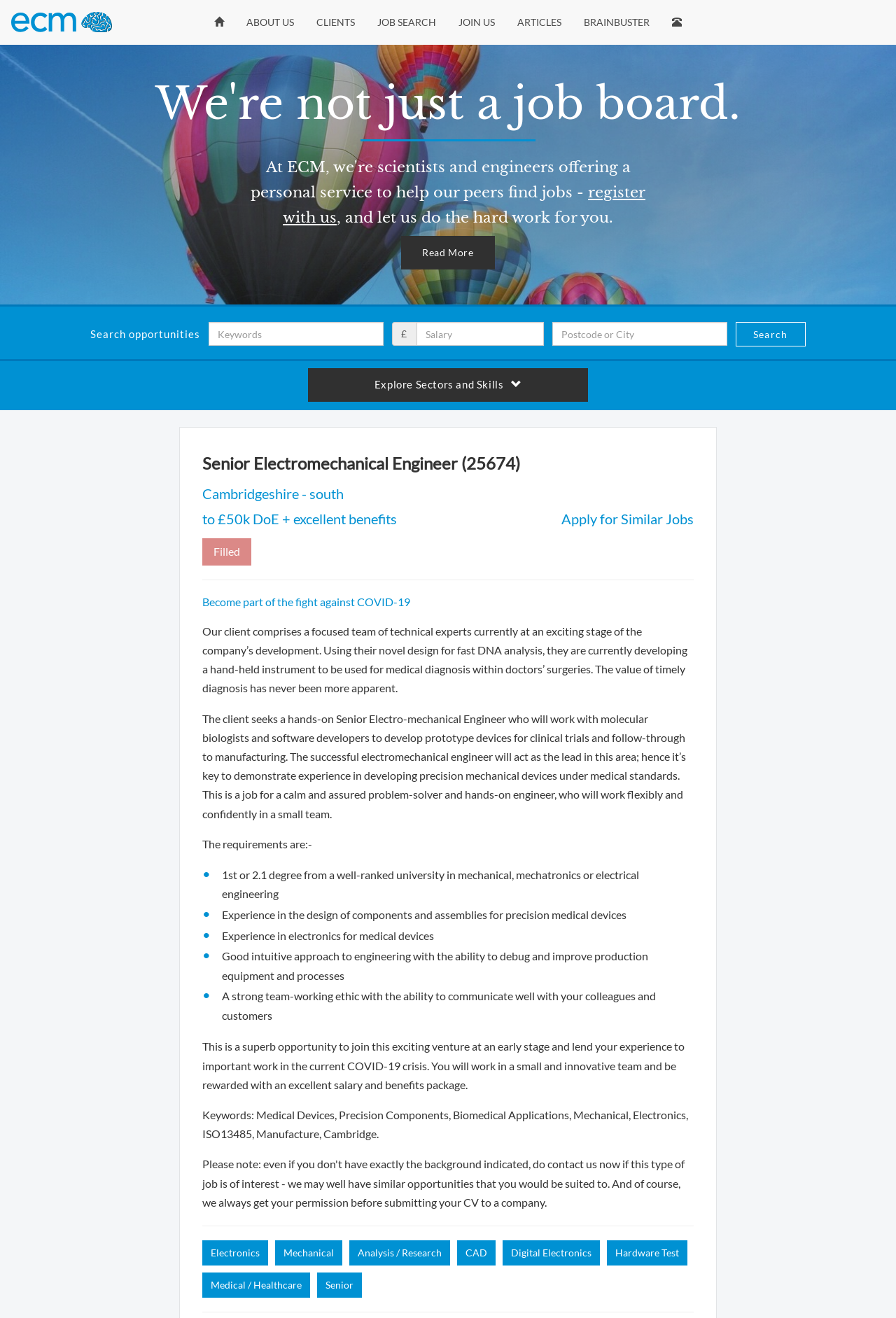Offer a comprehensive description of the webpage’s content and structure.

This webpage appears to be a job posting for a Senior Electromechanical Engineer position at a company in Cambridgeshire, UK. The top section of the page features a navigation menu with links to various sections of the website, including "Home", "About Us", "Clients", "Job Search", "Join Us", "Articles", "Brainbuster", and "Contact".

Below the navigation menu, there is a call-to-action link to "register with us" and a brief text encouraging users to let the company do the hard work for them. A "Read More" link is also present in this section.

The main content of the page is divided into two columns. The left column features a job search form with fields for keywords, salary, and postcode or city, along with a "Search" button. There is also a button to "Explore Sectors and Skills".

The right column contains the job posting details. The job title, "Senior Electromechanical Engineer", is displayed prominently, along with the location and salary range. A brief summary of the company and the job requirements is provided, followed by a detailed description of the job responsibilities and requirements.

The job description is divided into several sections, including the company's background, the job's main responsibilities, and the required skills and qualifications. The company is described as a focused team of technical experts developing a handheld instrument for medical diagnosis, and the job requires a hands-on Senior Electromechanical Engineer to work with molecular biologists and software developers.

The required skills and qualifications include a degree in mechanical, mechatronics, or electrical engineering, experience in designing precision medical devices, and a strong team-working ethic. The job offers an excellent salary and benefits package, and the opportunity to join an exciting venture at an early stage.

At the bottom of the page, there are several links to related job categories, including "Electronics", "Mechanical", "Analysis / Research", "CAD", "Digital Electronics", "Hardware Test", "Medical / Healthcare", and "Senior".